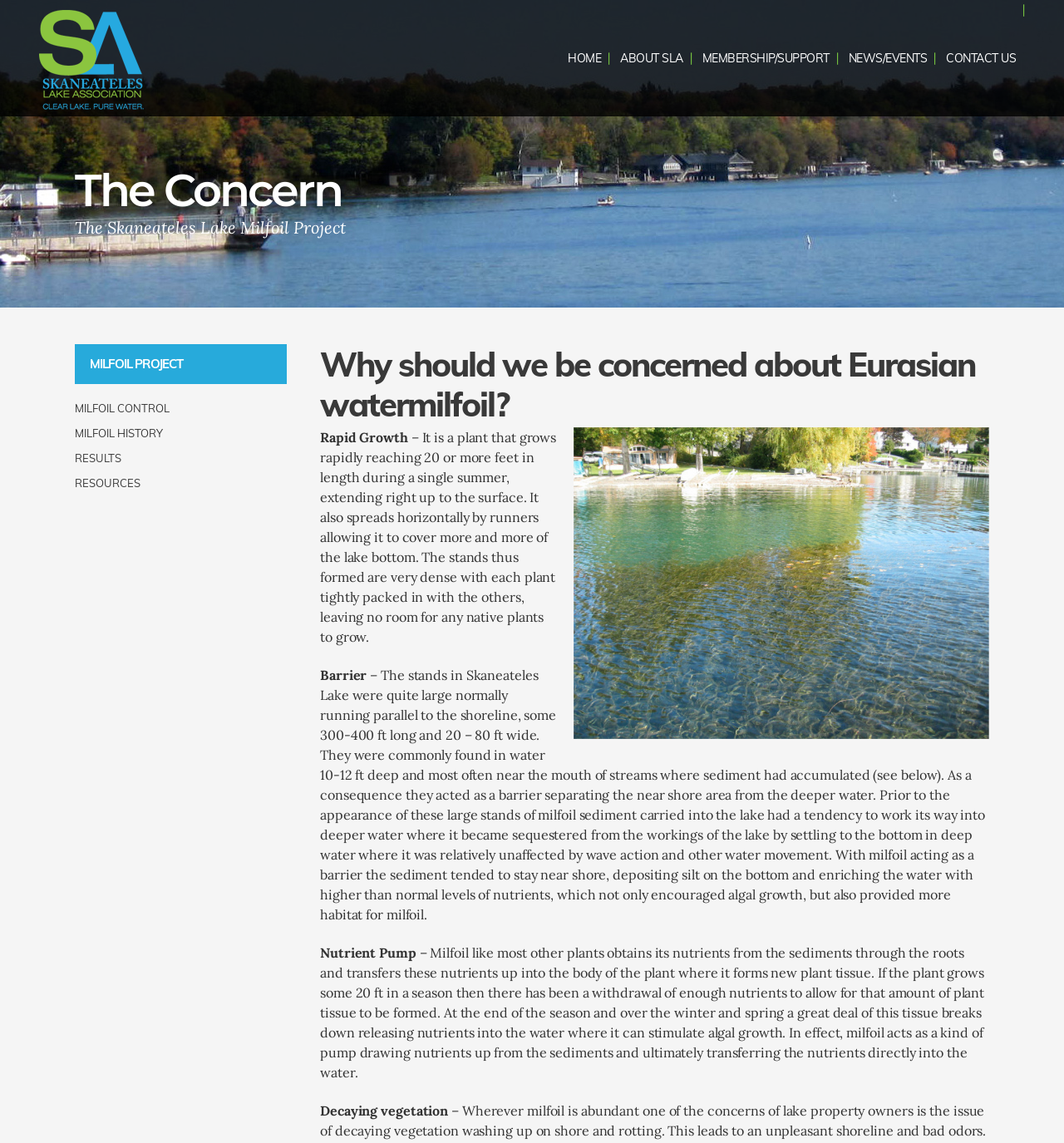Highlight the bounding box coordinates of the element that should be clicked to carry out the following instruction: "Click the CONTACT US link". The coordinates must be given as four float numbers ranging from 0 to 1, i.e., [left, top, right, bottom].

[0.881, 0.0, 0.962, 0.102]